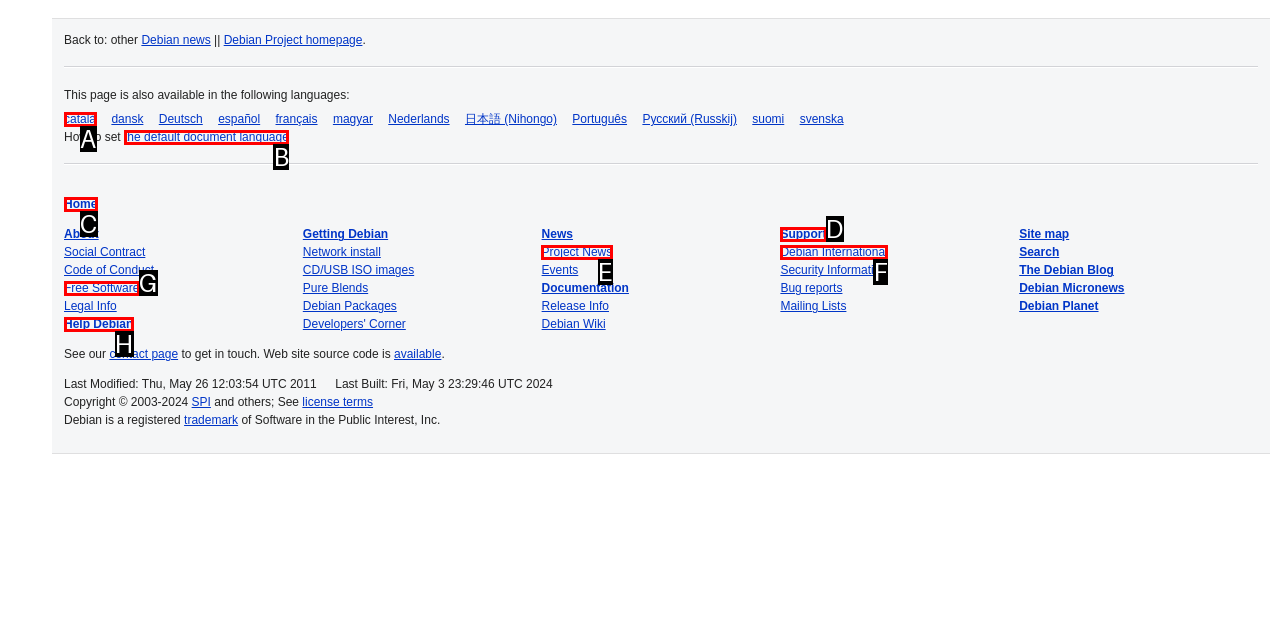Given the description: the default document language, identify the corresponding option. Answer with the letter of the appropriate option directly.

B